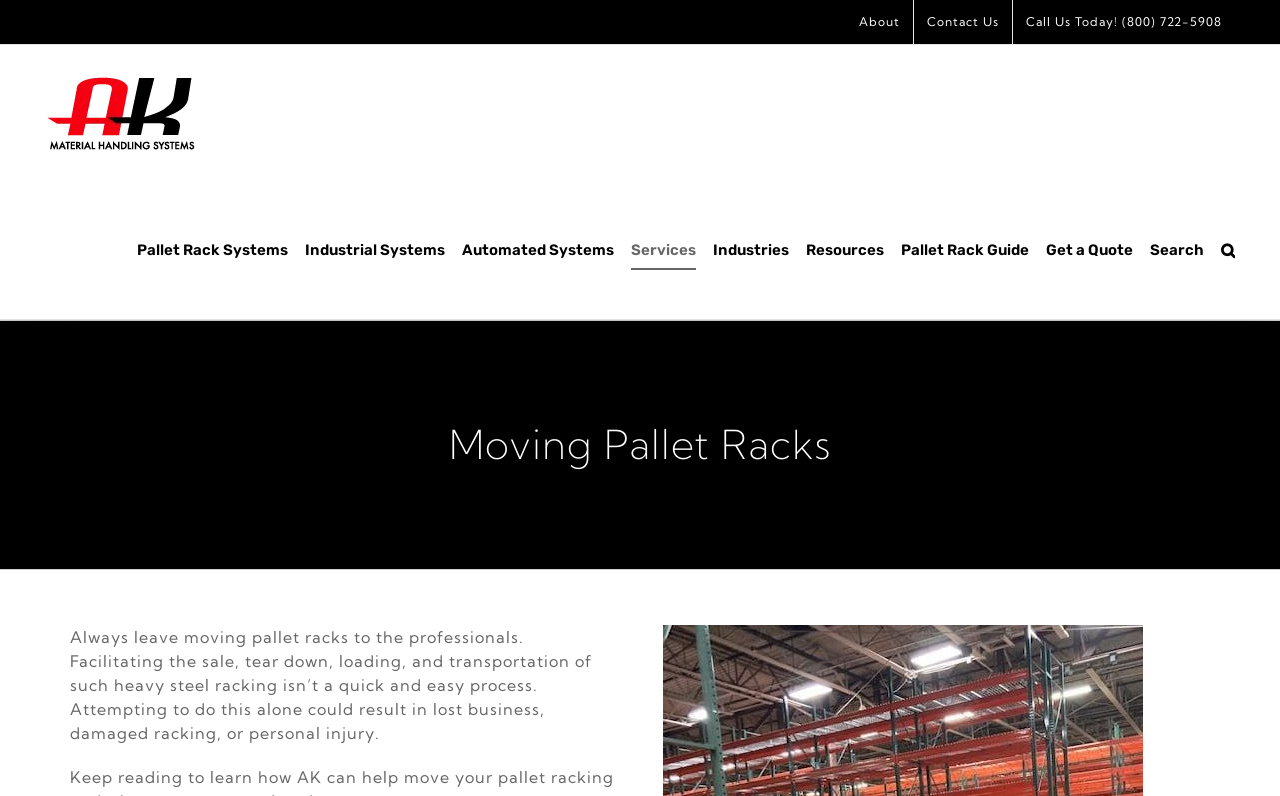Find the bounding box coordinates of the clickable area required to complete the following action: "Call the phone number".

[0.791, 0.0, 0.965, 0.055]